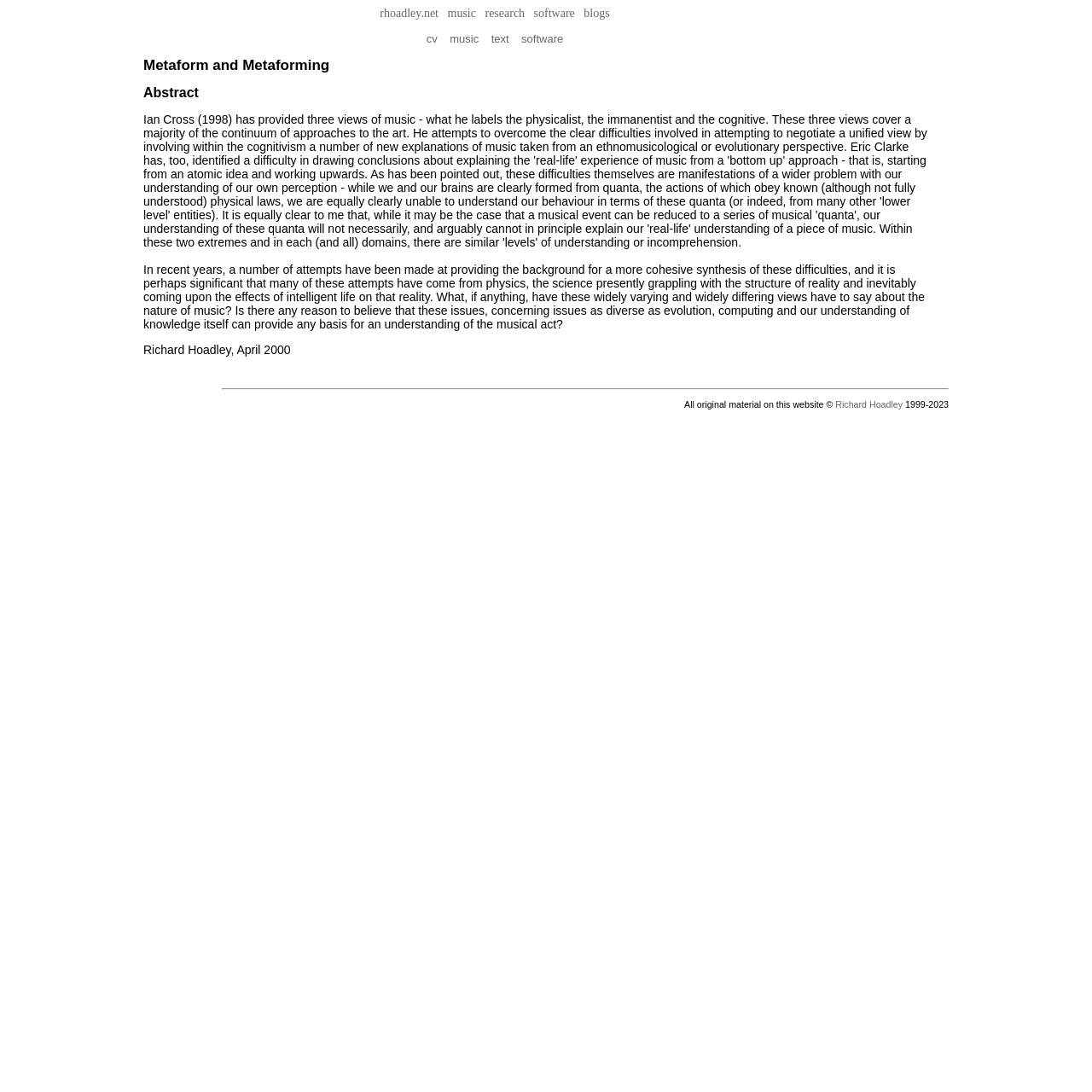Determine the bounding box coordinates of the clickable region to follow the instruction: "read about general checkup".

None